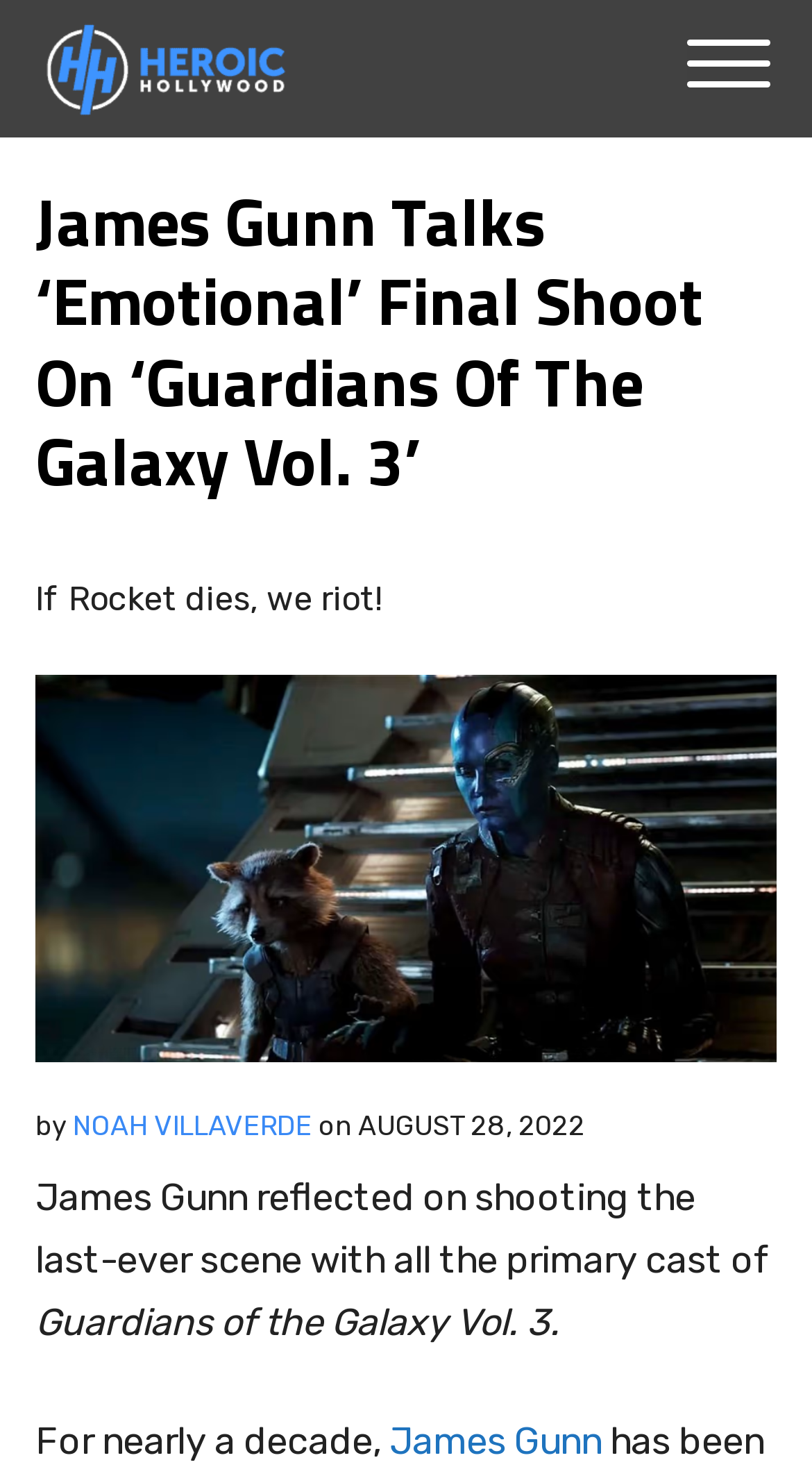Please respond in a single word or phrase: 
What is the character mentioned in the article's subtitle?

Rocket